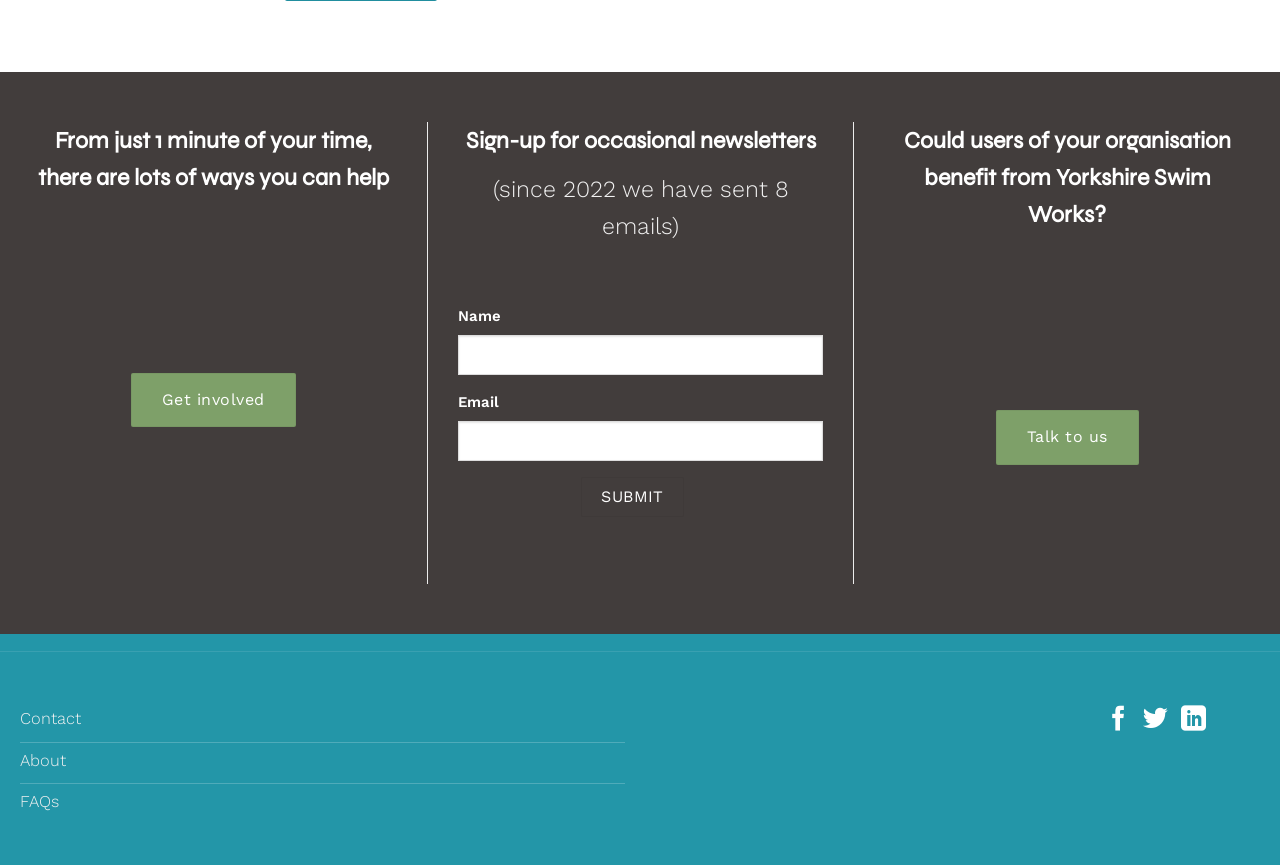Identify the bounding box for the UI element described as: "Get involved". The coordinates should be four float numbers between 0 and 1, i.e., [left, top, right, bottom].

[0.102, 0.431, 0.231, 0.494]